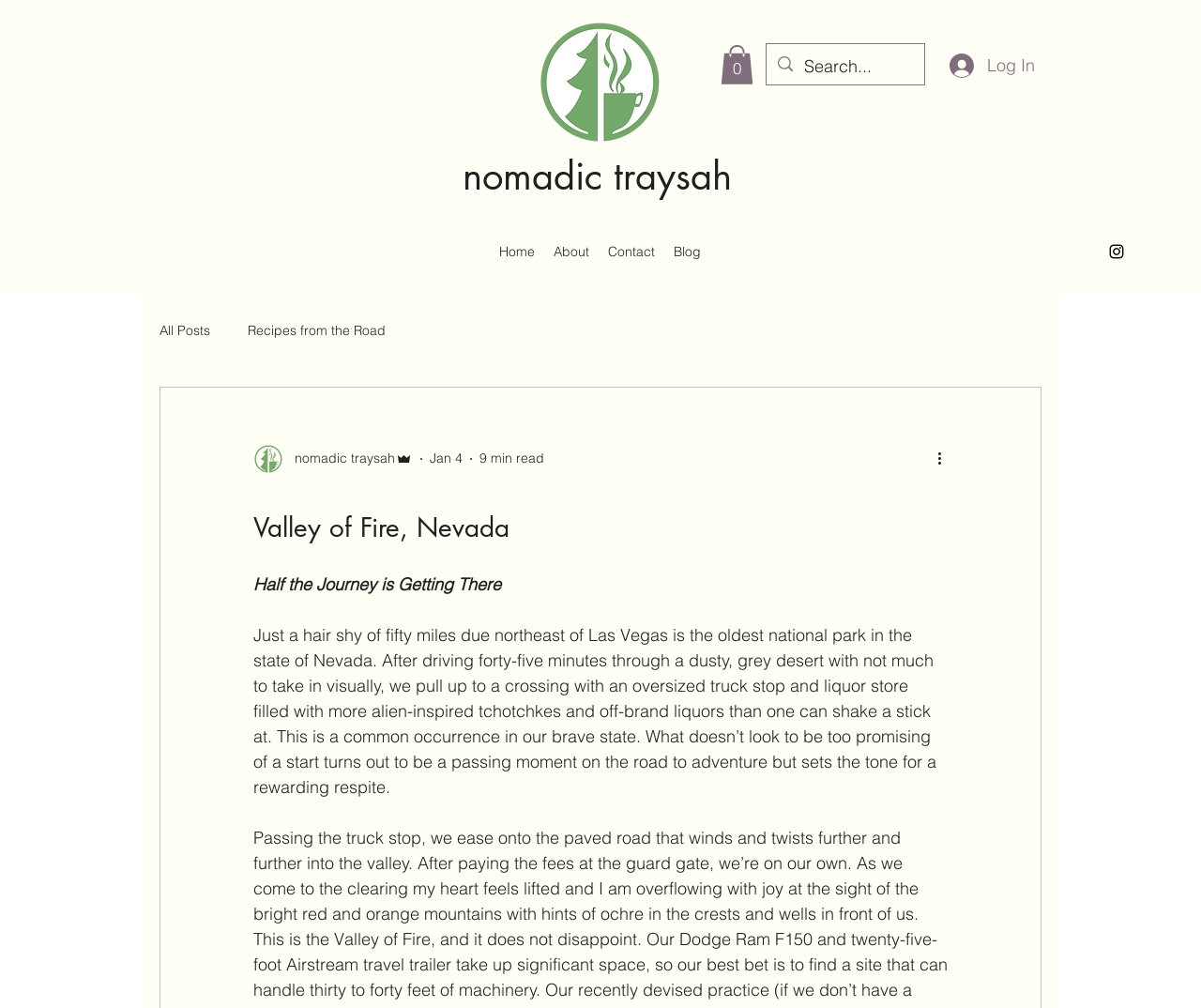Refer to the screenshot and answer the following question in detail:
What is the distance from Las Vegas to the national park?

The answer can be found in the article text 'Just a hair shy of fifty miles due northeast of Las Vegas is the oldest national park in the state of Nevada.' which indicates that the national park is located fifty miles northeast of Las Vegas.